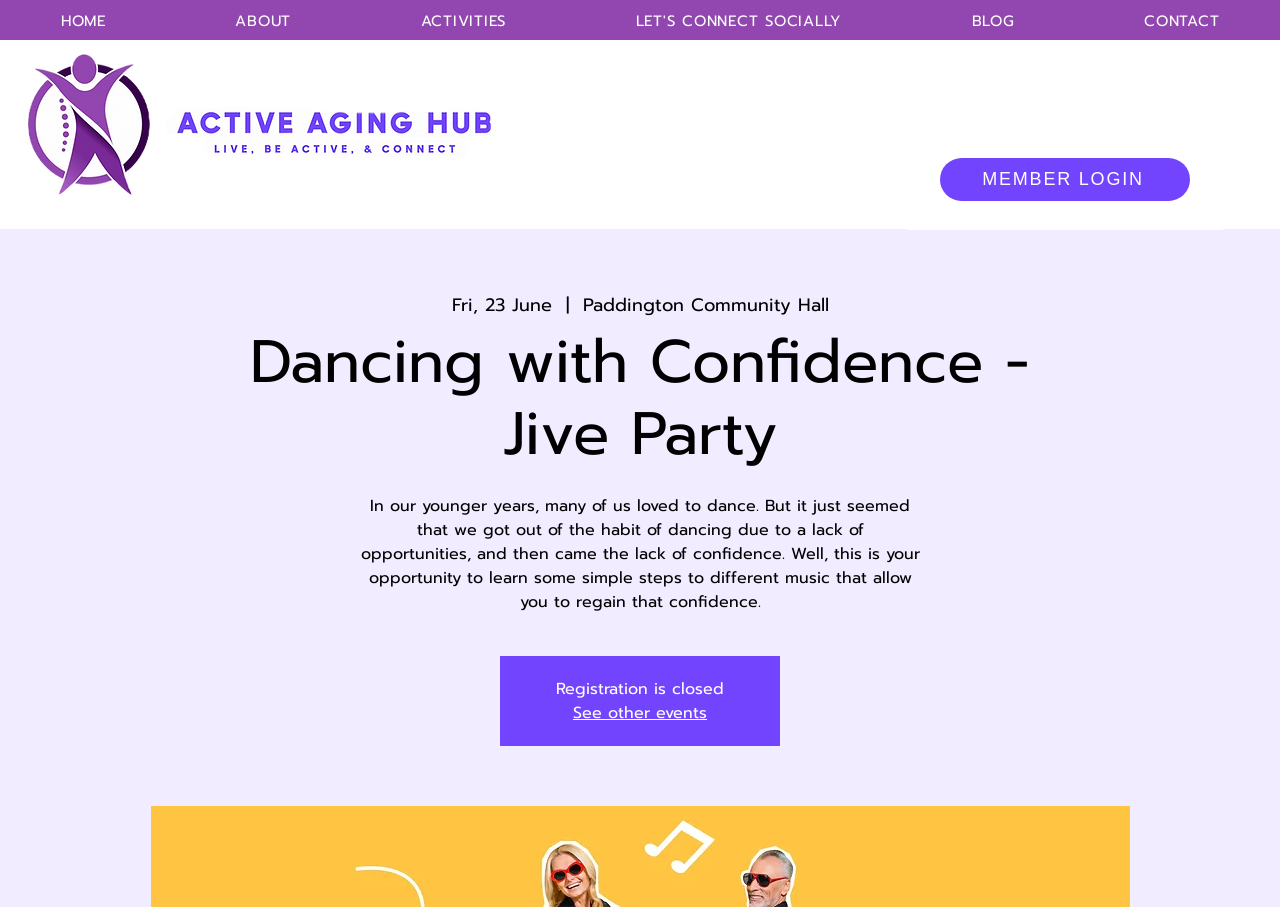Please answer the following question using a single word or phrase: 
Is registration open for the event?

No